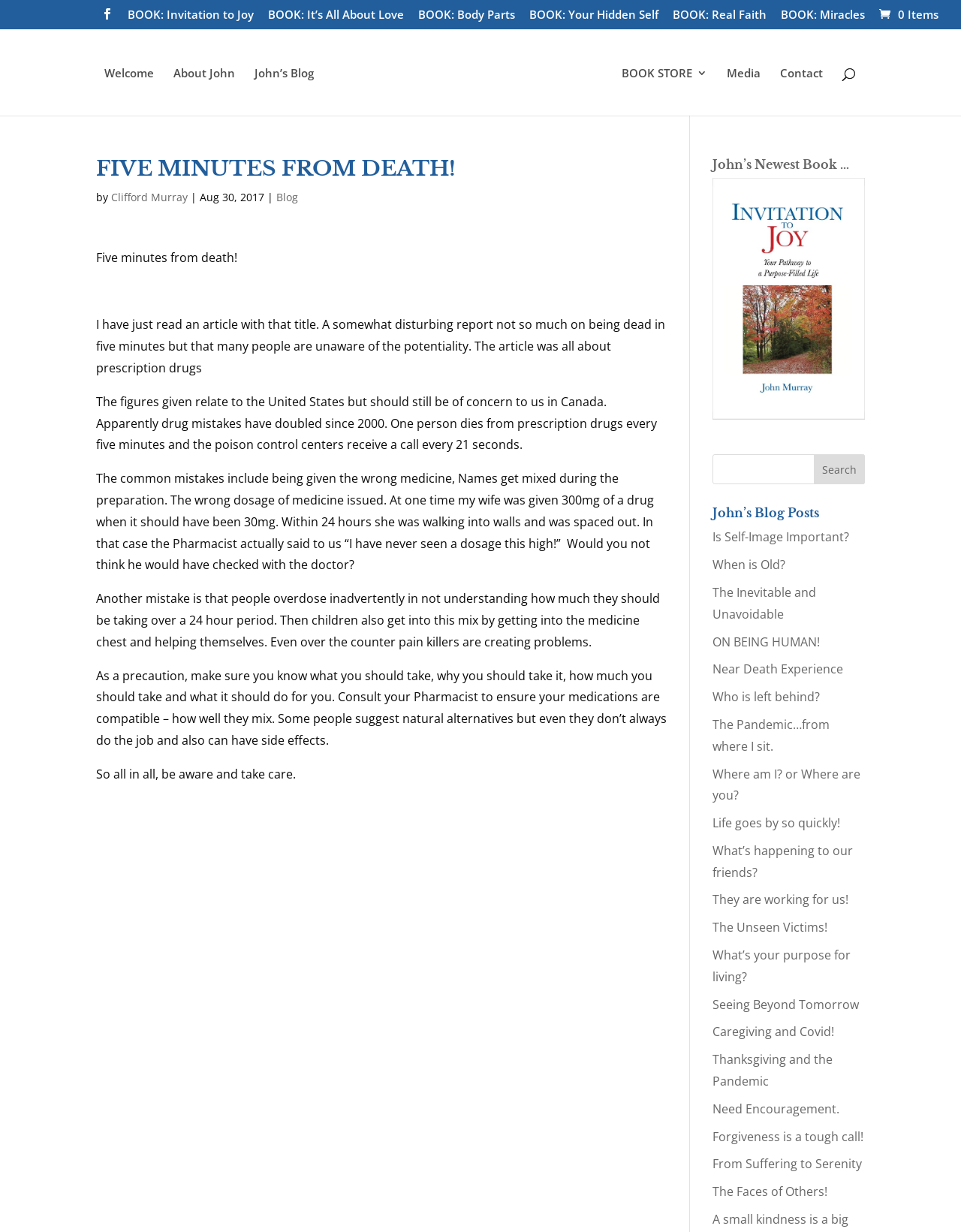Determine the bounding box coordinates of the element that should be clicked to execute the following command: "View the sitemap".

None